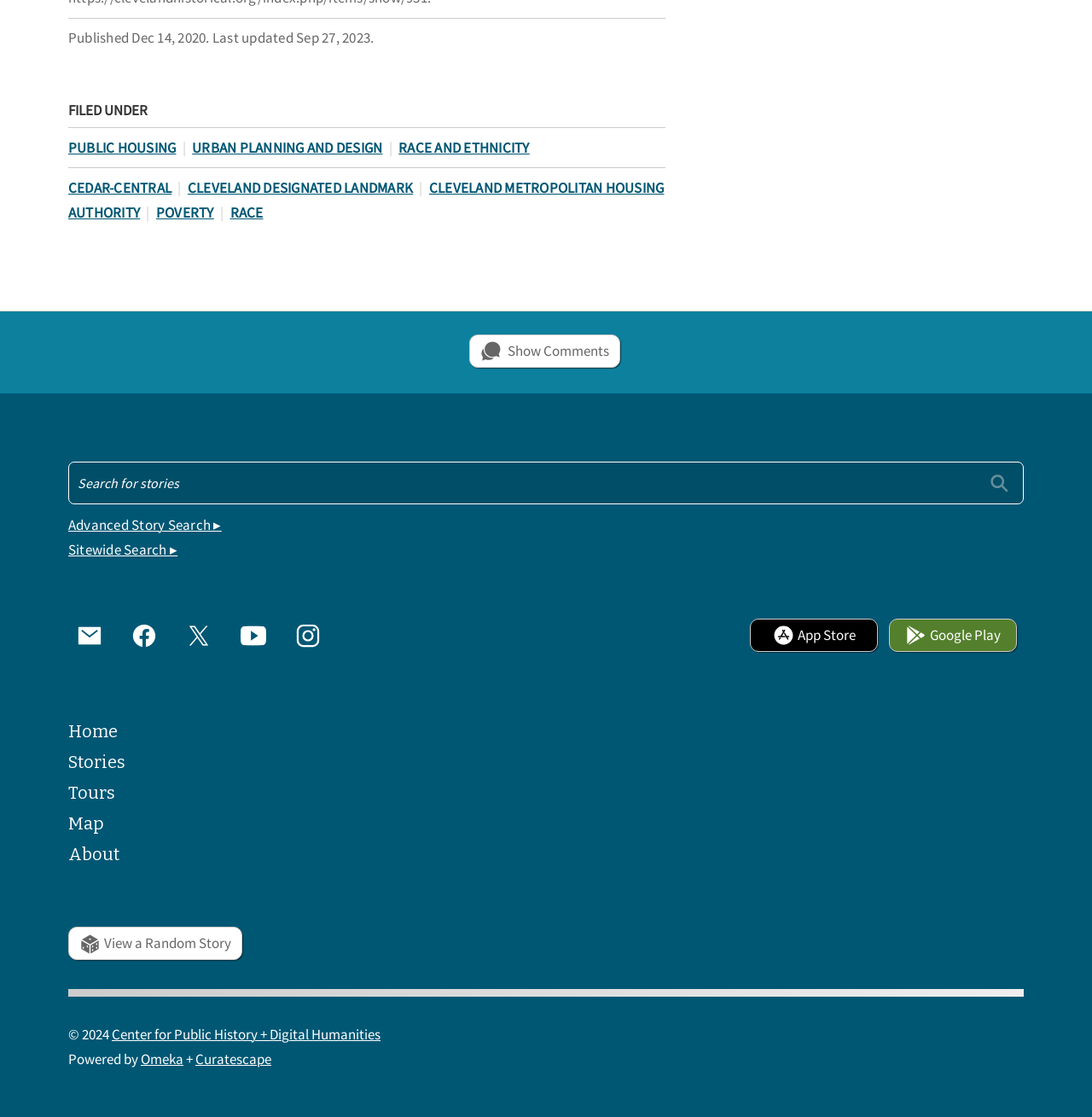Locate the bounding box coordinates of the element I should click to achieve the following instruction: "Search for a story".

[0.062, 0.413, 0.938, 0.451]